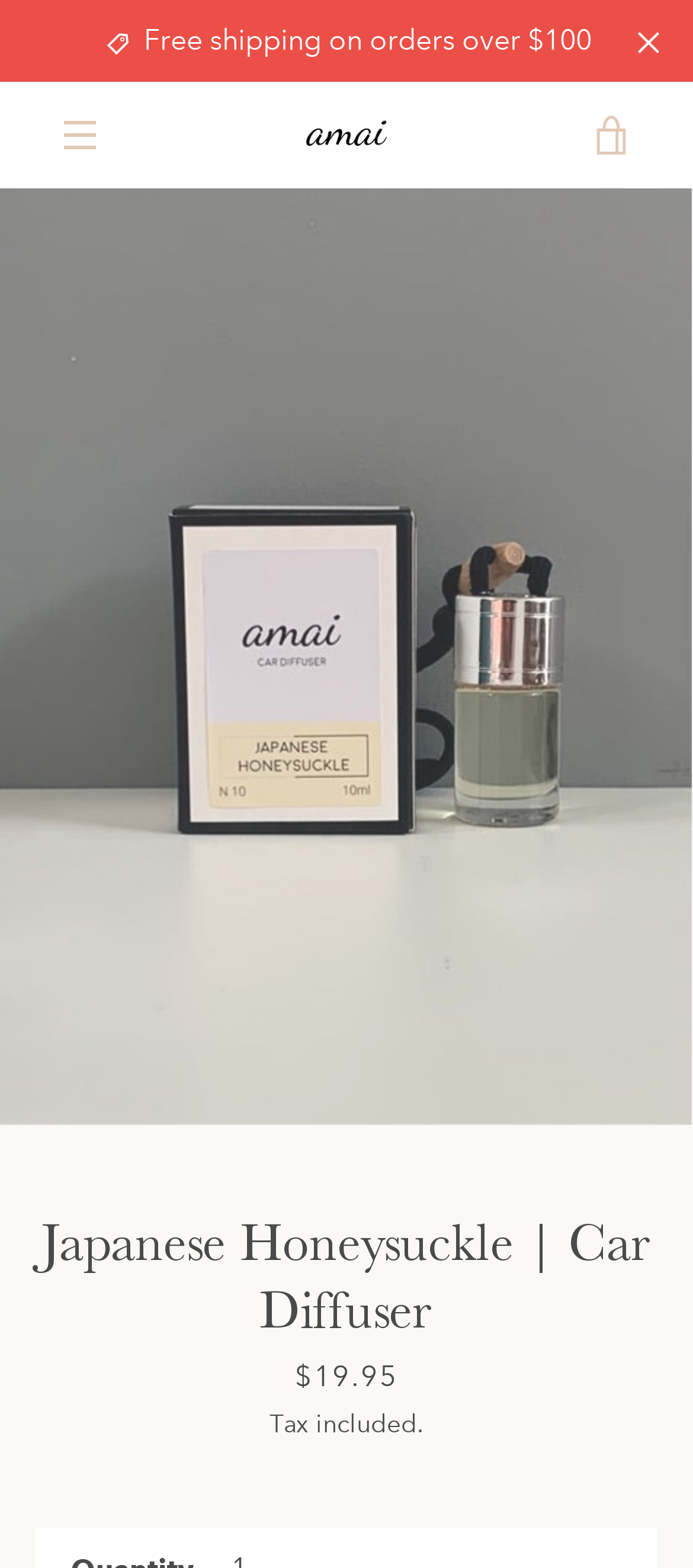Given the element description Shop, predict the bounding box coordinates for the UI element in the webpage screenshot. The format should be (top-left x, top-left y, bottom-right x, bottom-right y), and the values should be between 0 and 1.

[0.41, 0.149, 0.59, 0.208]